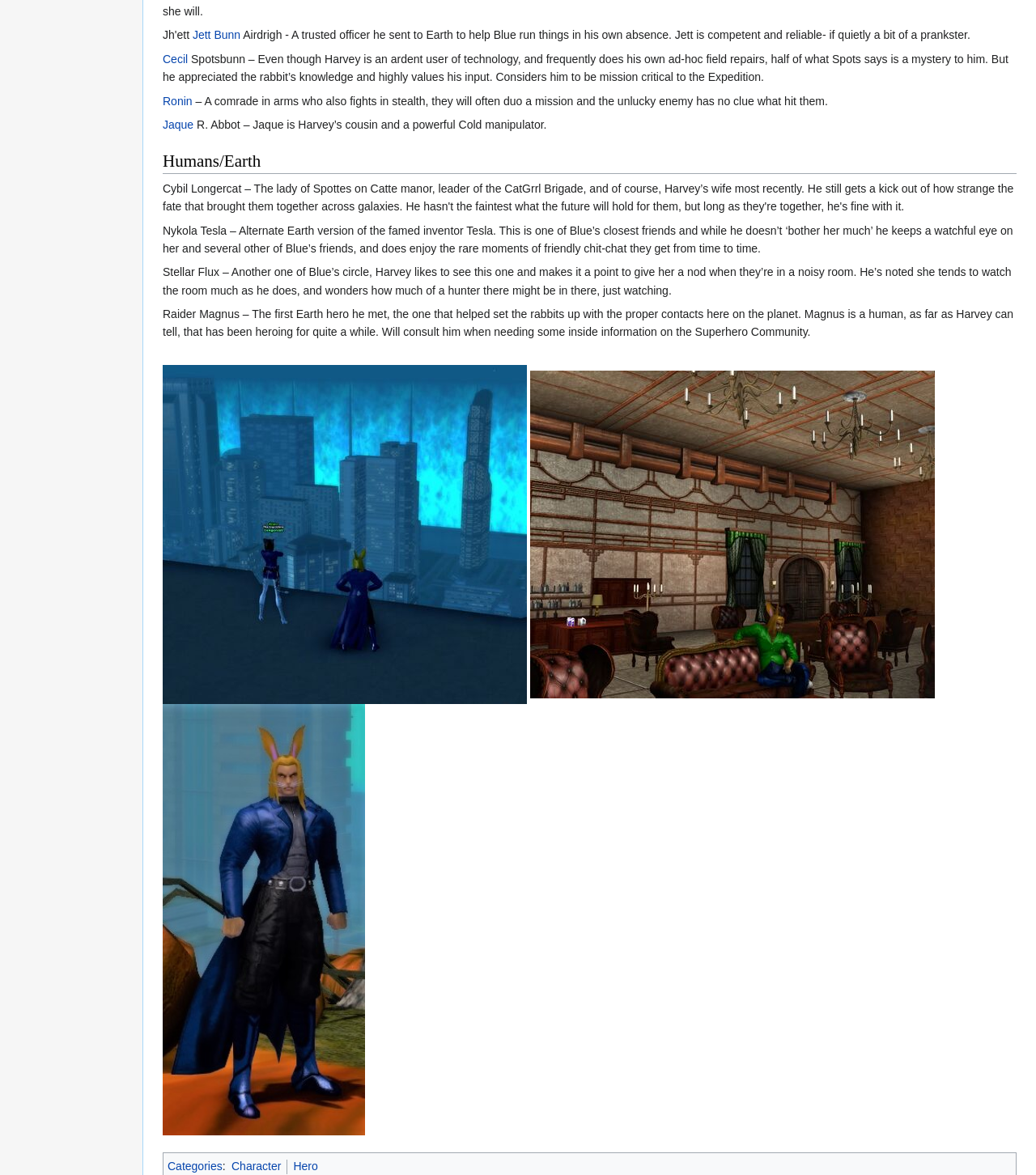Determine the bounding box for the described UI element: "Jaque".

[0.157, 0.101, 0.187, 0.112]